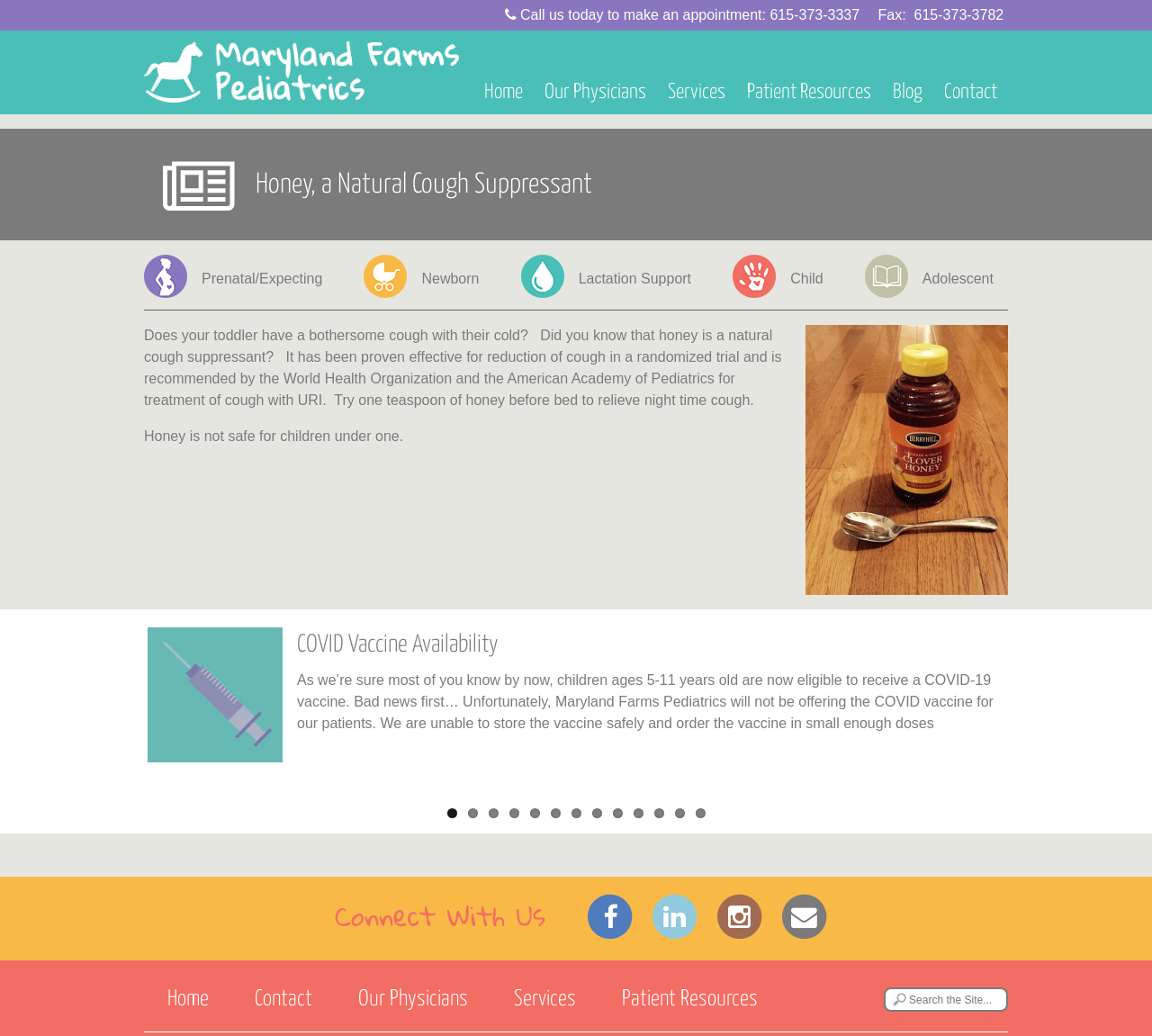Your task is to extract the text of the main heading from the webpage.

Honey, a Natural Cough Suppressant